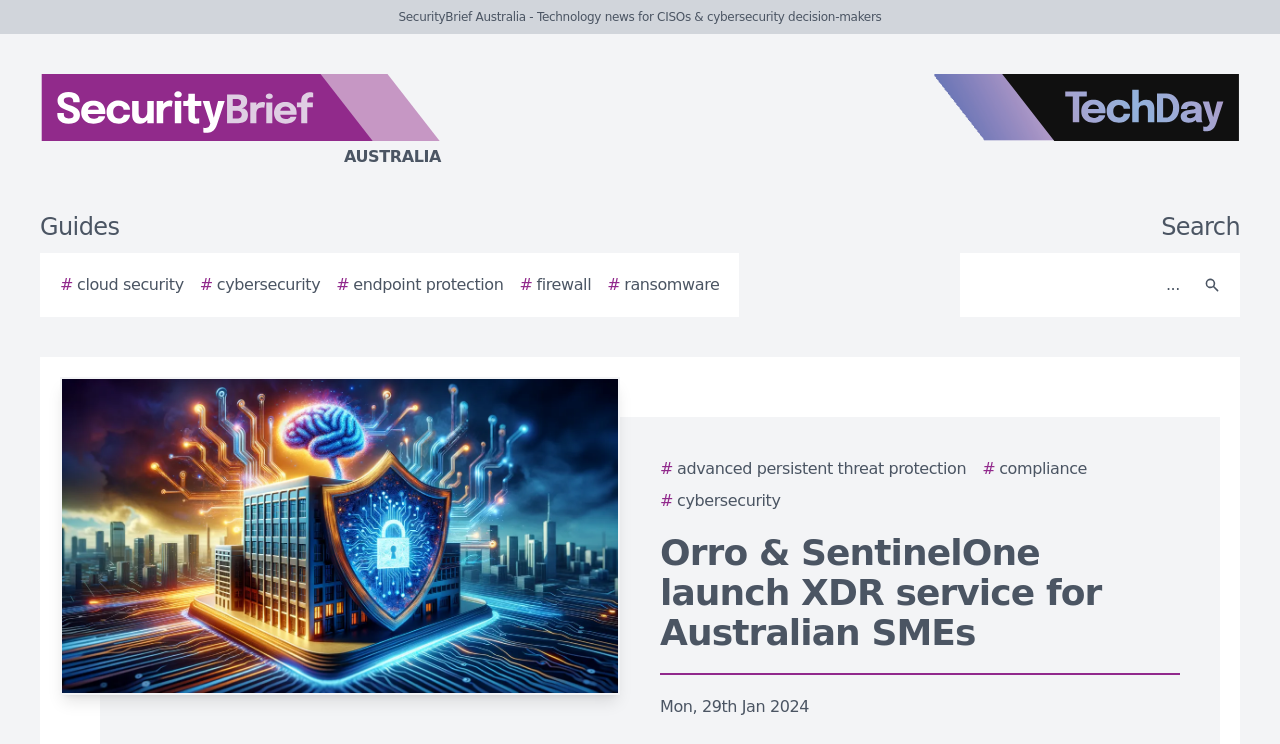Specify the bounding box coordinates of the area to click in order to execute this command: 'Click the SecurityBrief Australia logo'. The coordinates should consist of four float numbers ranging from 0 to 1, and should be formatted as [left, top, right, bottom].

[0.0, 0.099, 0.438, 0.227]